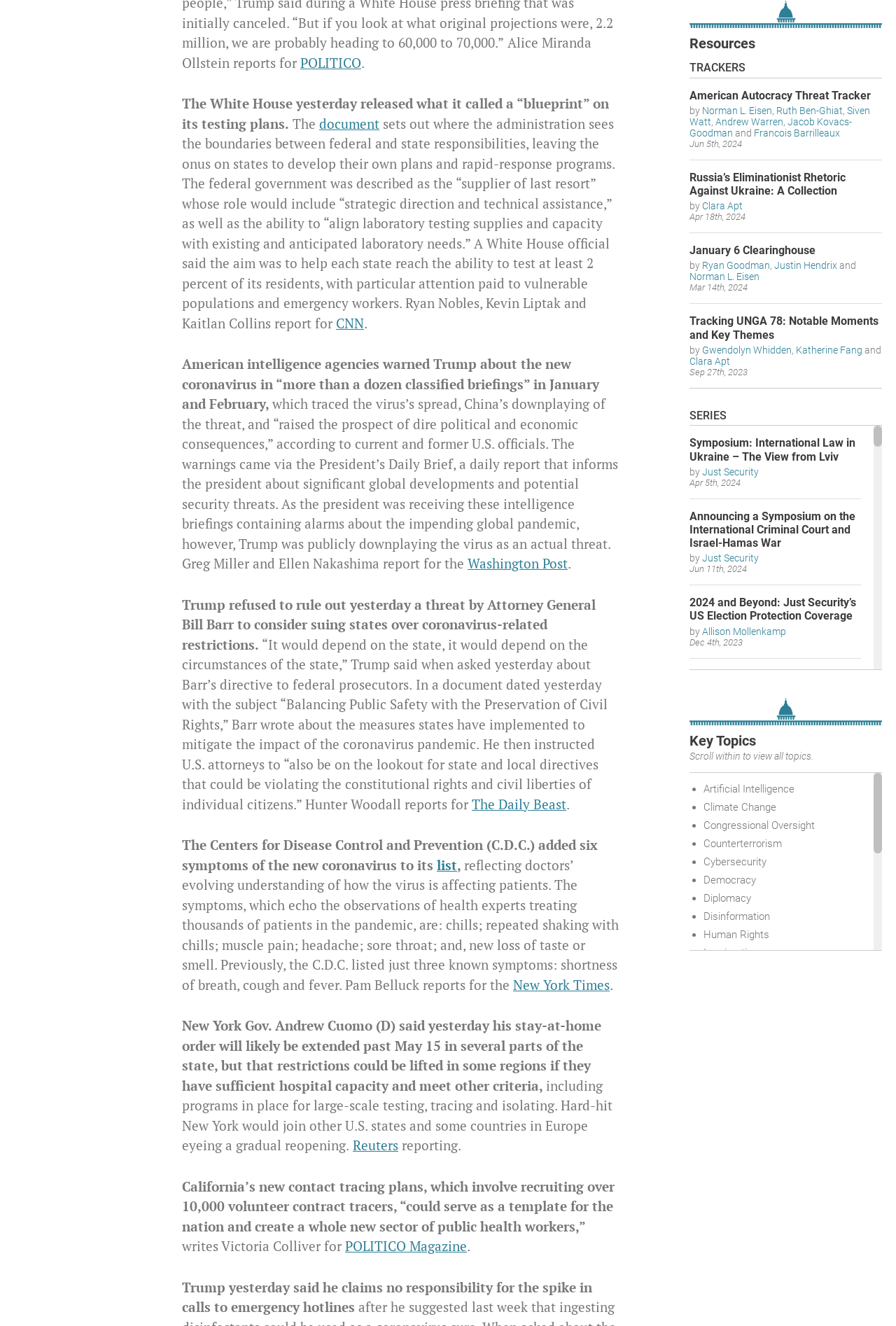What is the name of the person who reports for POLITICO?
Using the image as a reference, give a one-word or short phrase answer.

Alice Miranda Ollstein